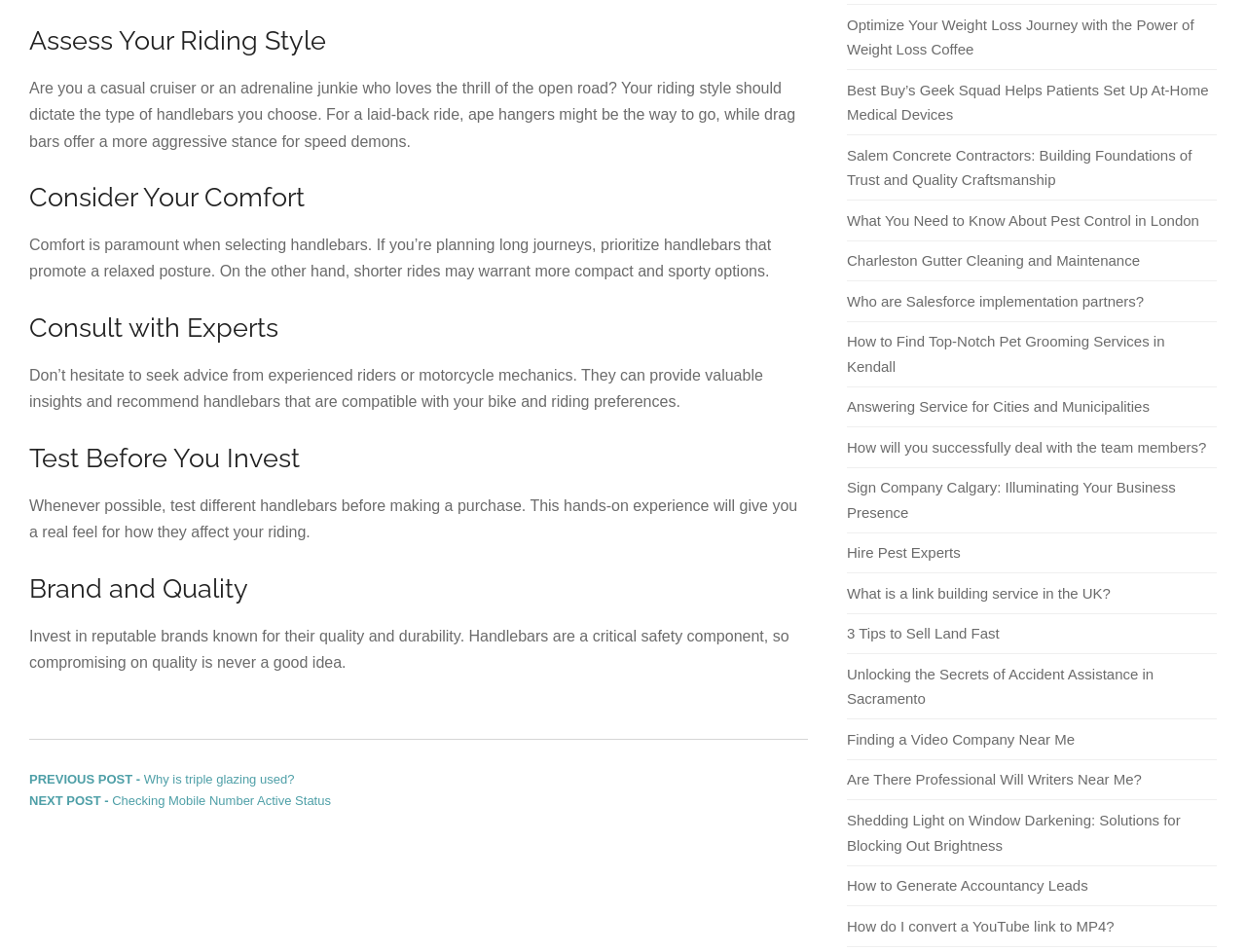Can you look at the image and give a comprehensive answer to the question:
What is the purpose of seeking advice from experienced riders or motorcycle mechanics?

According to the webpage, seeking advice from experienced riders or motorcycle mechanics can provide valuable insights and recommendations for handlebars that are compatible with your bike and riding preferences.